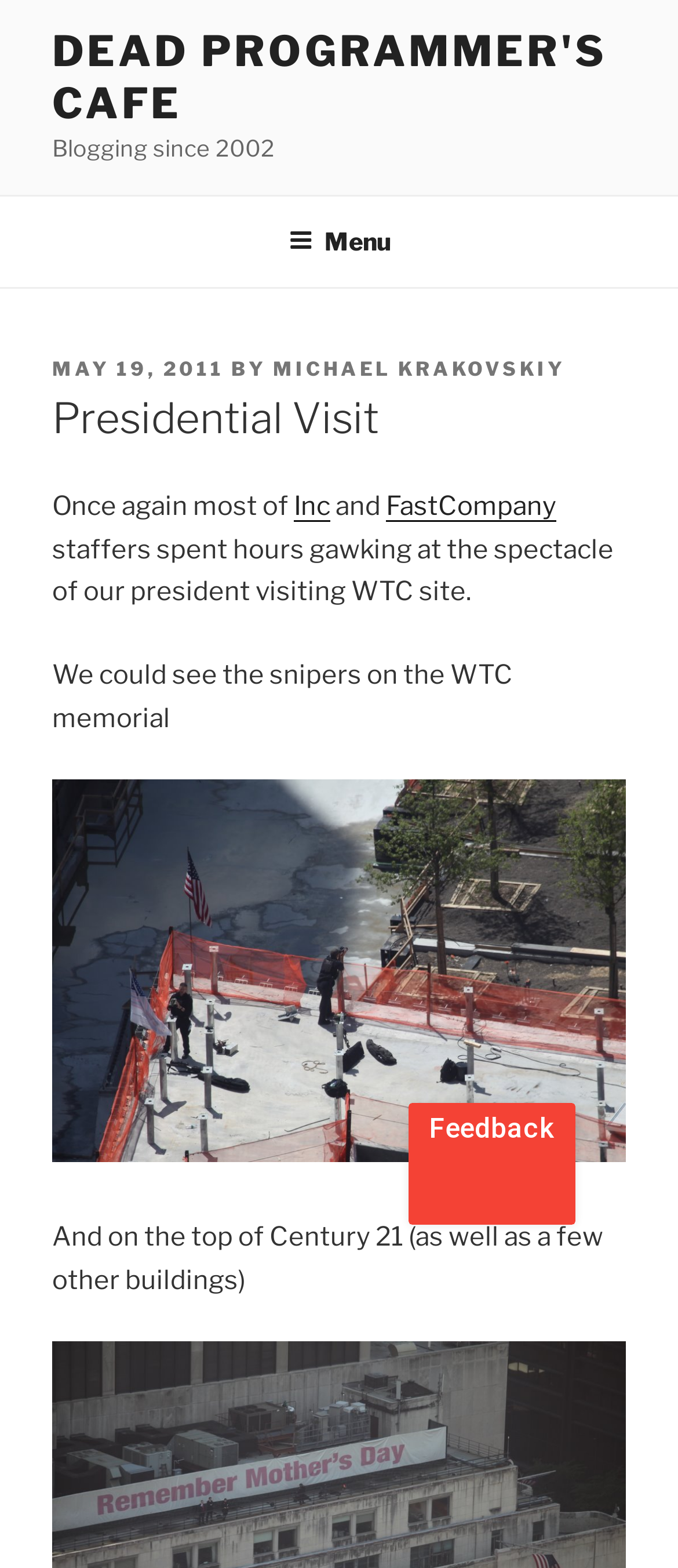Generate a comprehensive description of the webpage content.

The webpage is titled "Presidential Visit – Dead Programmer's Cafe" and has a top menu navigation bar that spans the entire width of the page. Below the title, there is a link to "DEAD PROGRAMMER'S CAFE" and a static text "Blogging since 2002" positioned to the right of the link.

The main content of the page is organized under a header section, which contains a series of elements. At the top, there is a "POSTED ON" label, followed by a link to the date "MAY 19, 2011", and a "BY" label, followed by a link to the author "MICHAEL KRAKOVSKIY". Below this, there is a heading titled "Presidential Visit".

The main article text starts with the sentence "Once again most of" followed by a link to "Inc", the word "and", a link to "FastCompany", and the rest of the sentence "staffers spent hours gawking at the spectacle of our president visiting WTC site." The next sentence is "We could see the snipers on the WTC memorial". Below this, there is an image related to "obama visit", which takes up a significant portion of the page. The final sentence of the article is "And on the top of Century 21 (as well as a few other buildings)".

At the bottom right of the page, there is an iframe containing a "Feedback Button".